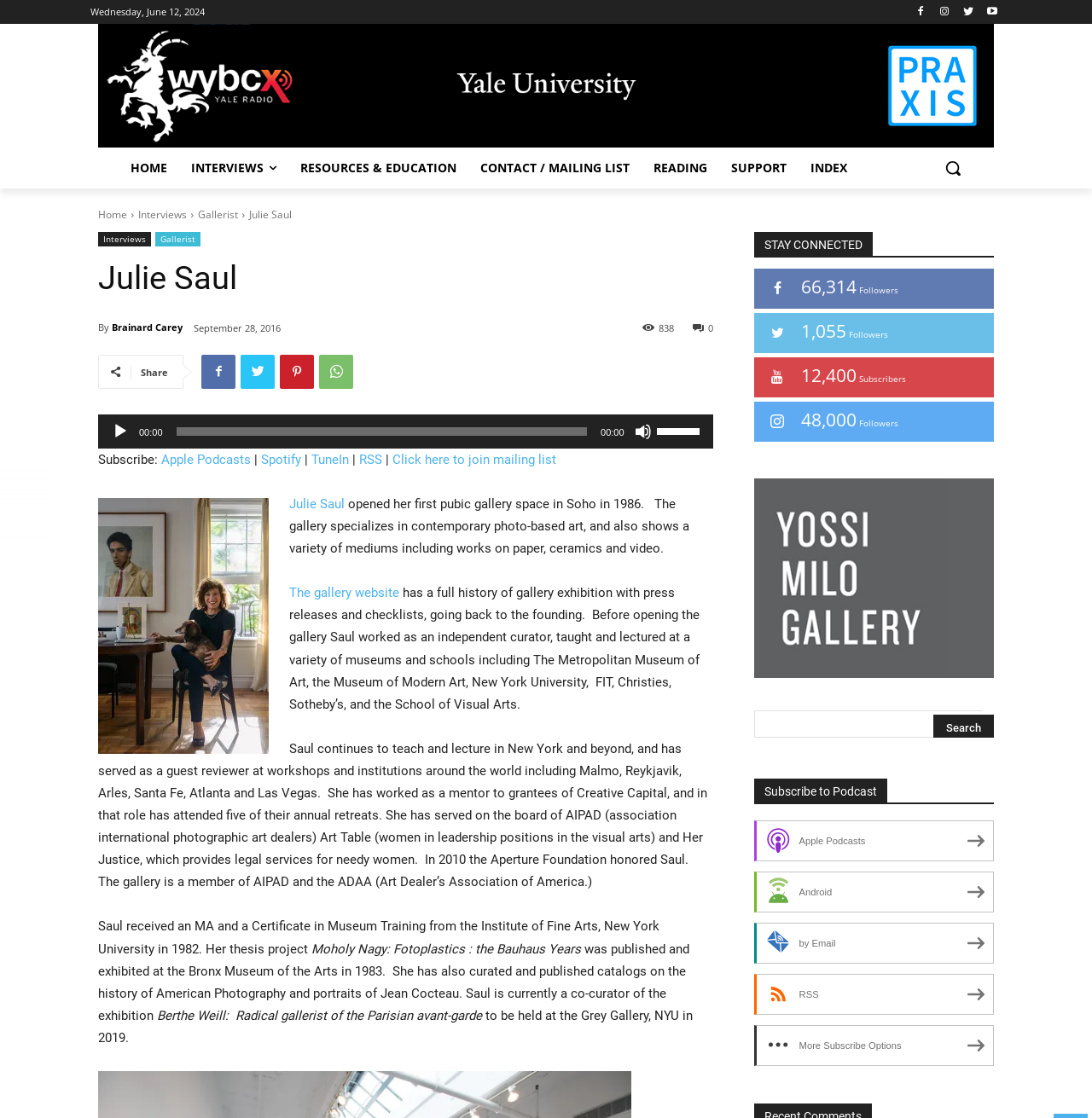Please provide a one-word or short phrase answer to the question:
What is the name of the gallery owner?

Julie Saul